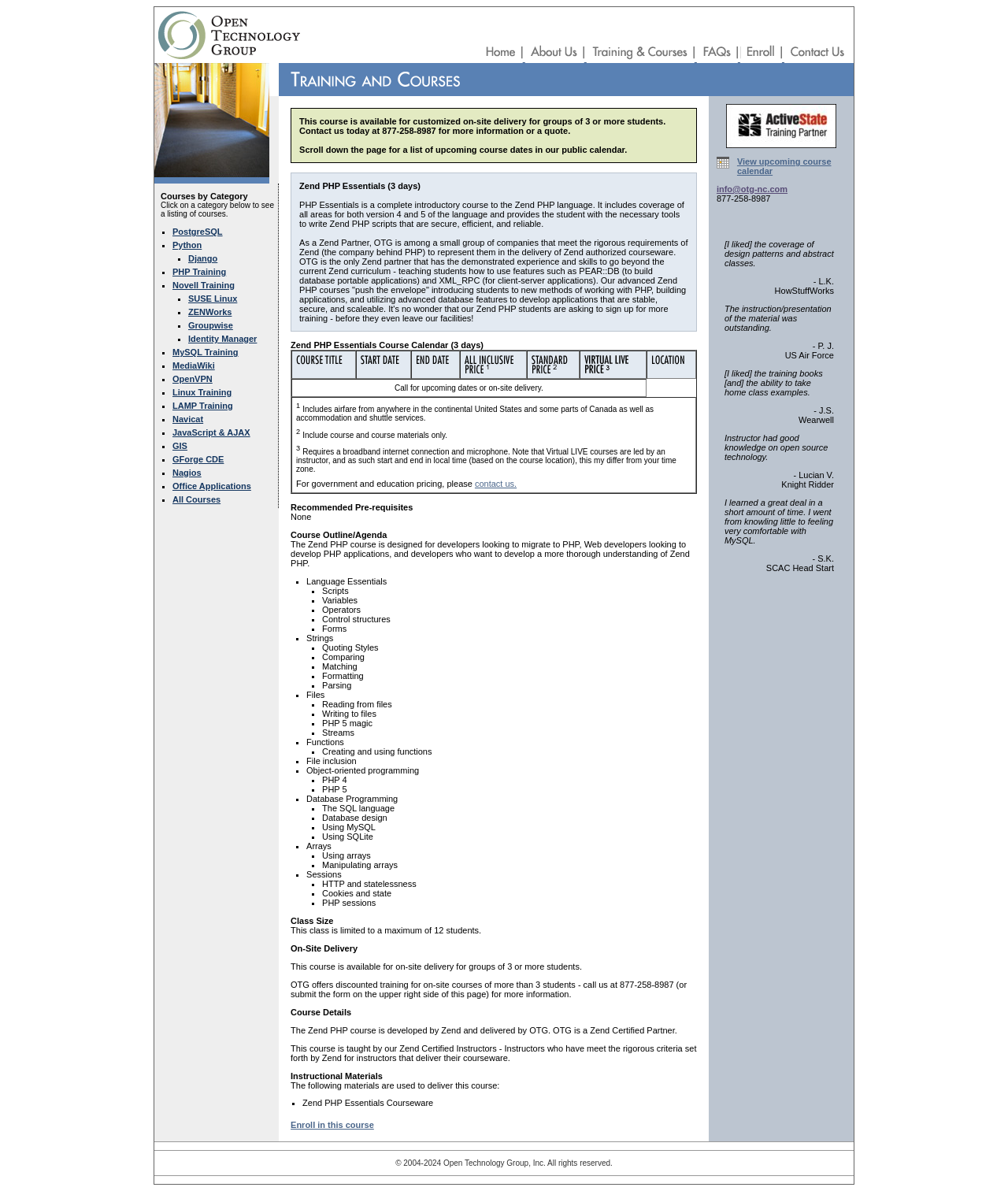Bounding box coordinates must be specified in the format (top-left x, top-left y, bottom-right x, bottom-right y). All values should be floating point numbers between 0 and 1. What are the bounding box coordinates of the UI element described as: Novell Training

[0.171, 0.235, 0.233, 0.243]